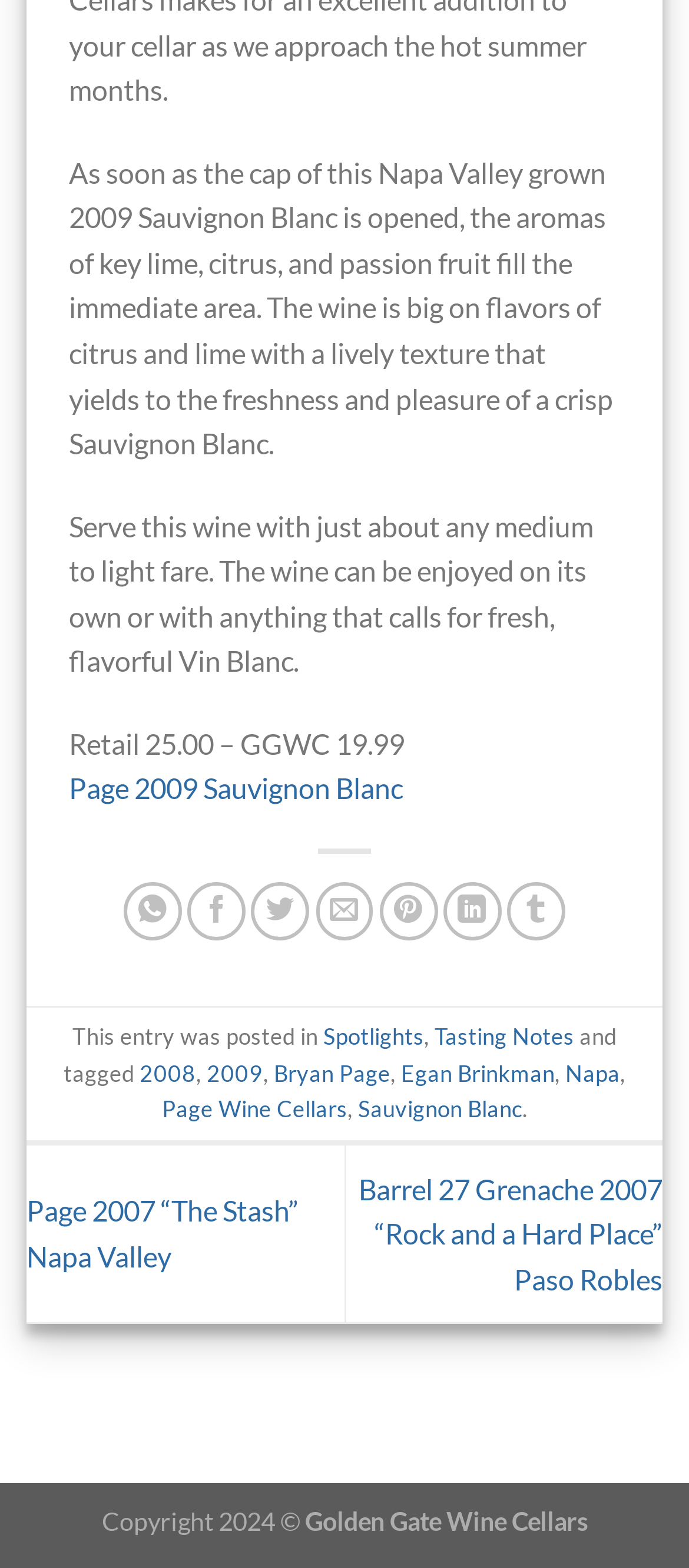What are the tags associated with this wine? Analyze the screenshot and reply with just one word or a short phrase.

2009, Napa, Sauvignon Blanc